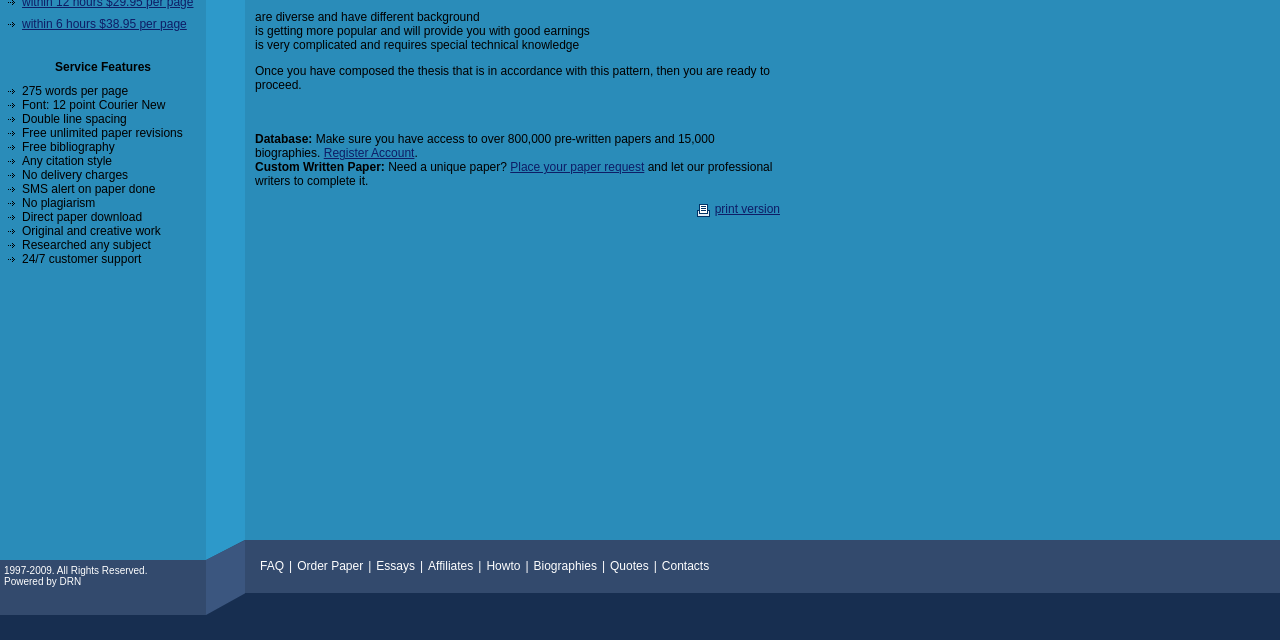Identify the bounding box coordinates for the UI element mentioned here: "print version". Provide the coordinates as four float values between 0 and 1, i.e., [left, top, right, bottom].

[0.558, 0.316, 0.609, 0.338]